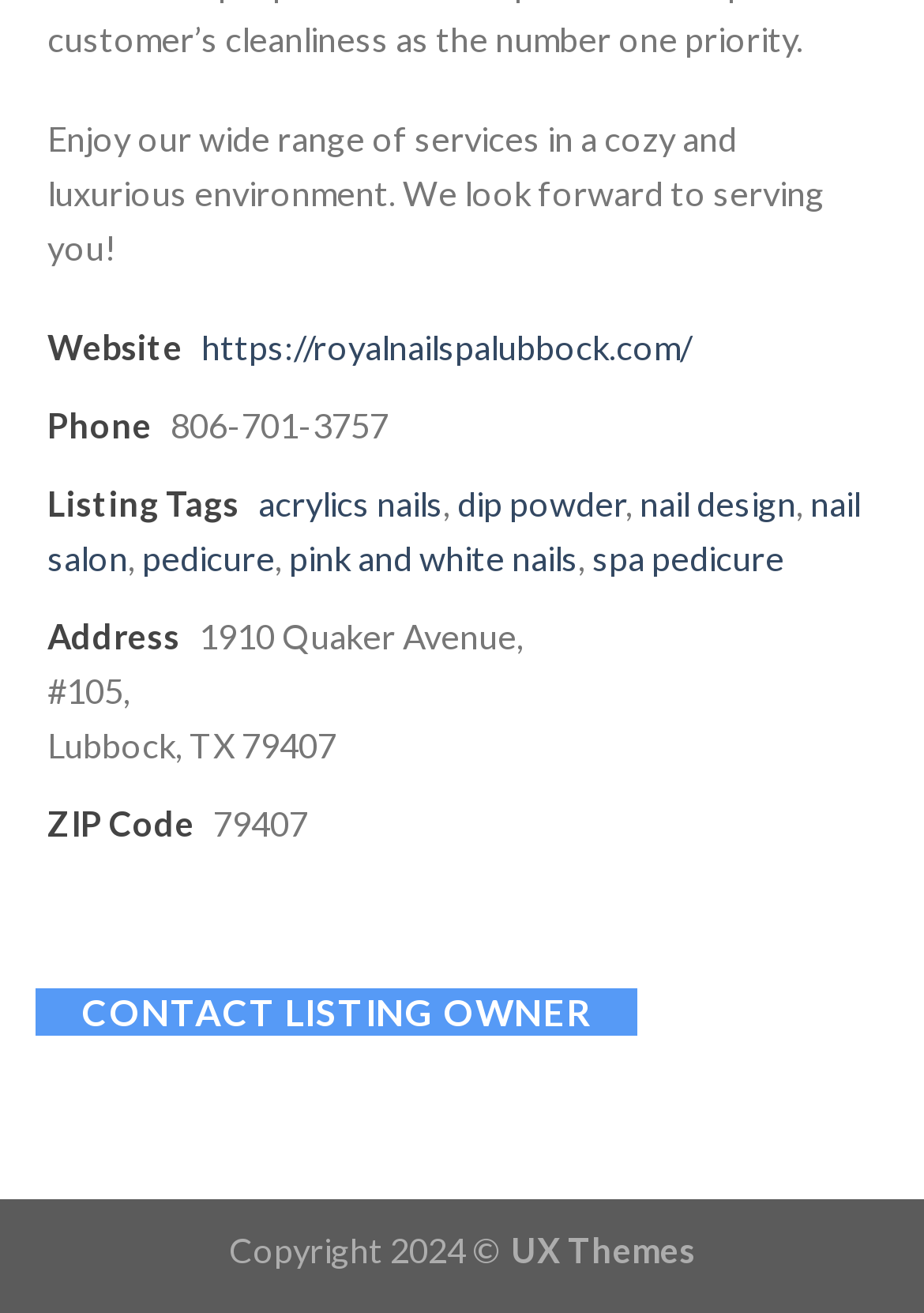What services does the nail salon offer?
Look at the image and answer the question using a single word or phrase.

acrylics nails, dip powder, nail design, etc.